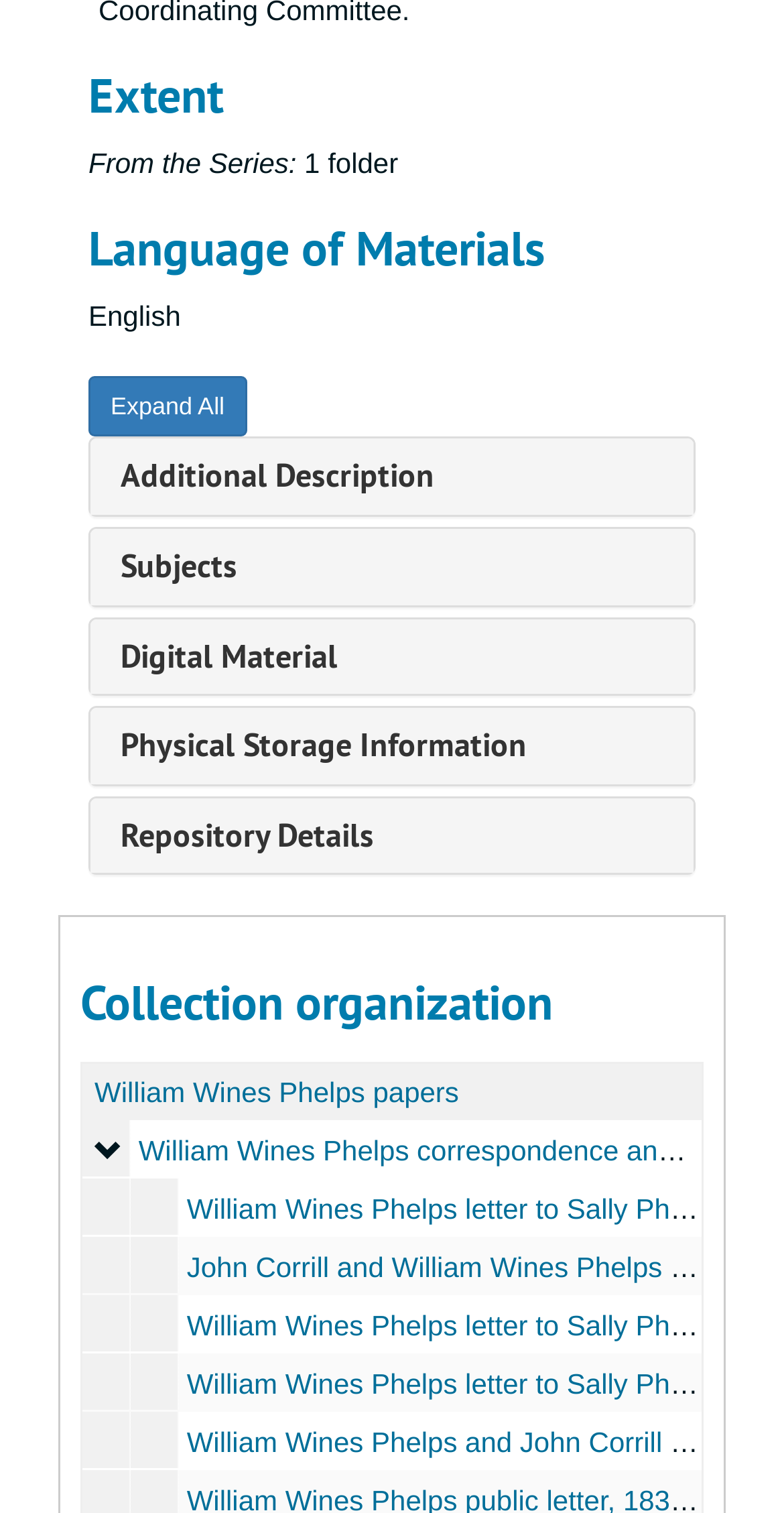Pinpoint the bounding box coordinates for the area that should be clicked to perform the following instruction: "View additional description".

[0.154, 0.301, 0.554, 0.329]